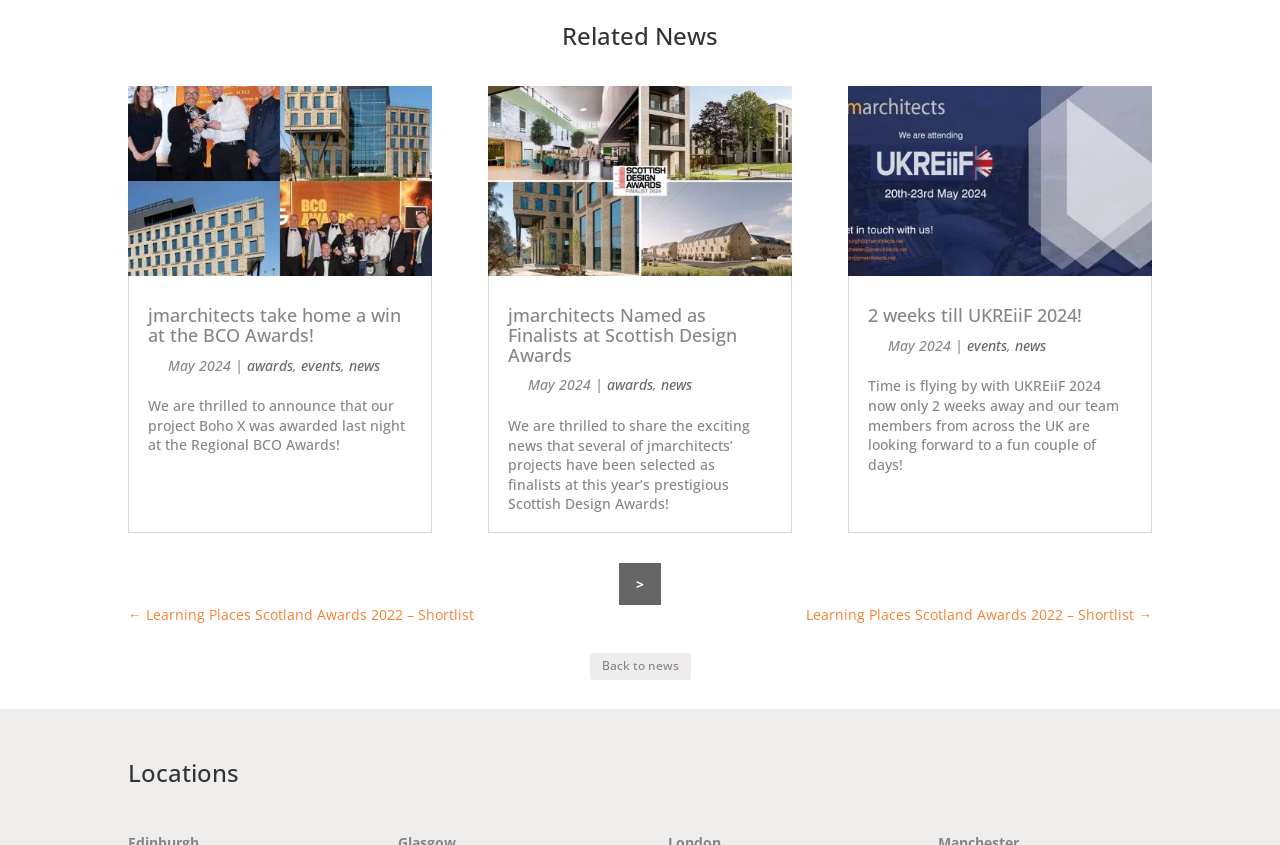Find the bounding box coordinates for the element described here: "2 weeks till UKREiiF 2024!".

[0.678, 0.359, 0.845, 0.387]